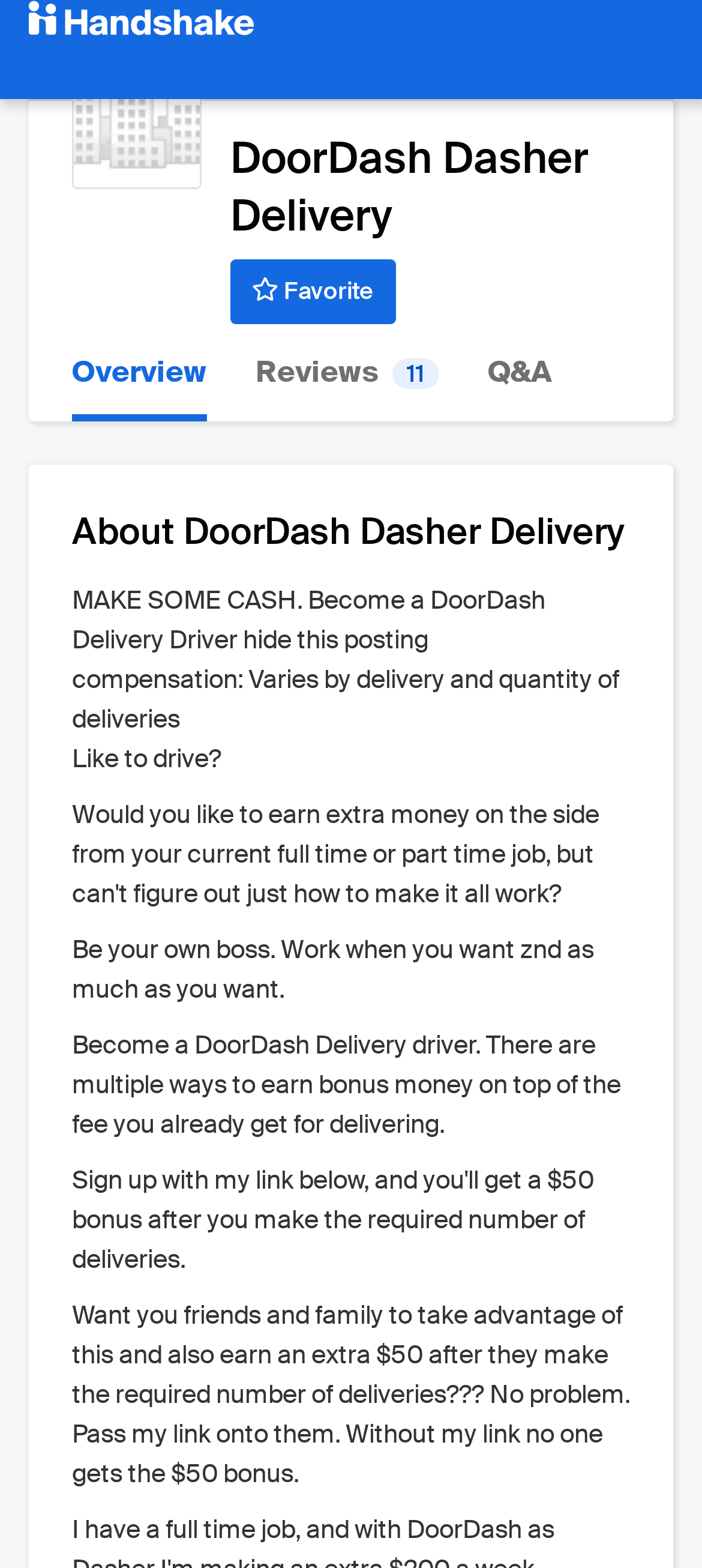What is the section about after the 'About DoorDash Dasher Delivery' heading?
Using the image as a reference, answer the question in detail.

I found the answer by looking at the static text elements located after the 'About DoorDash Dasher Delivery' heading, which describe the job details such as compensation, benefits, and requirements, indicating that this section is about the job details.